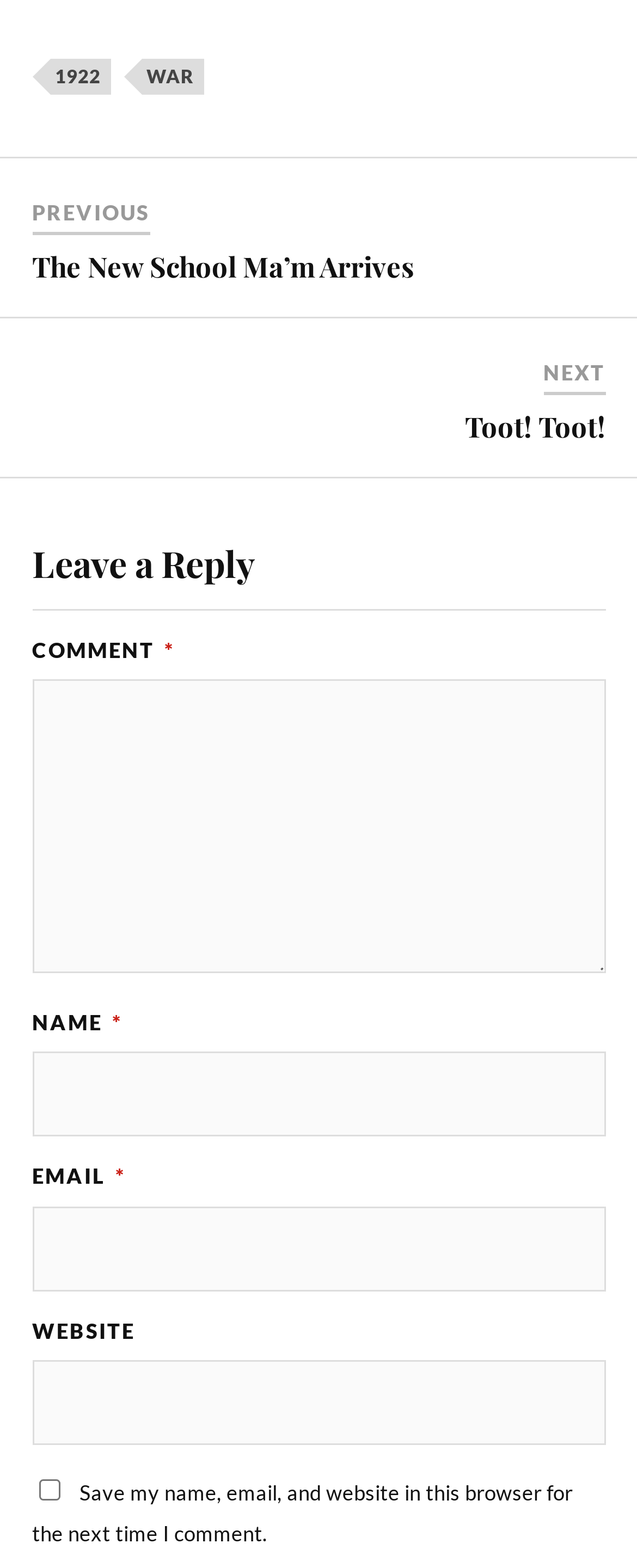What is the label of the first textbox?
Using the image, give a concise answer in the form of a single word or short phrase.

COMMENT